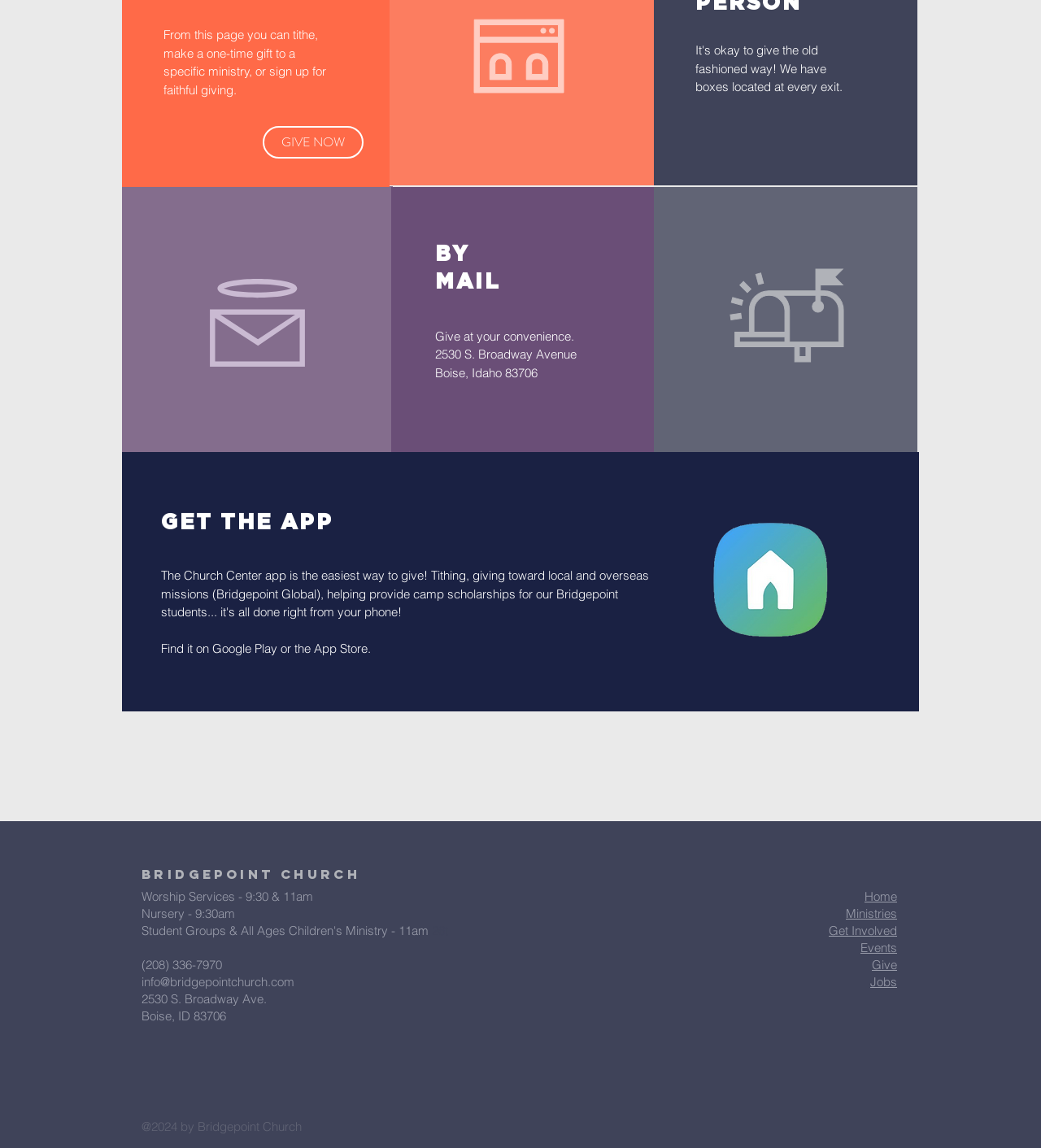What is the phone number of the church?
Based on the content of the image, thoroughly explain and answer the question.

I found the phone number of the church by looking at the static text element with ID 178, which contains the phone number '(208) 336-7970'.